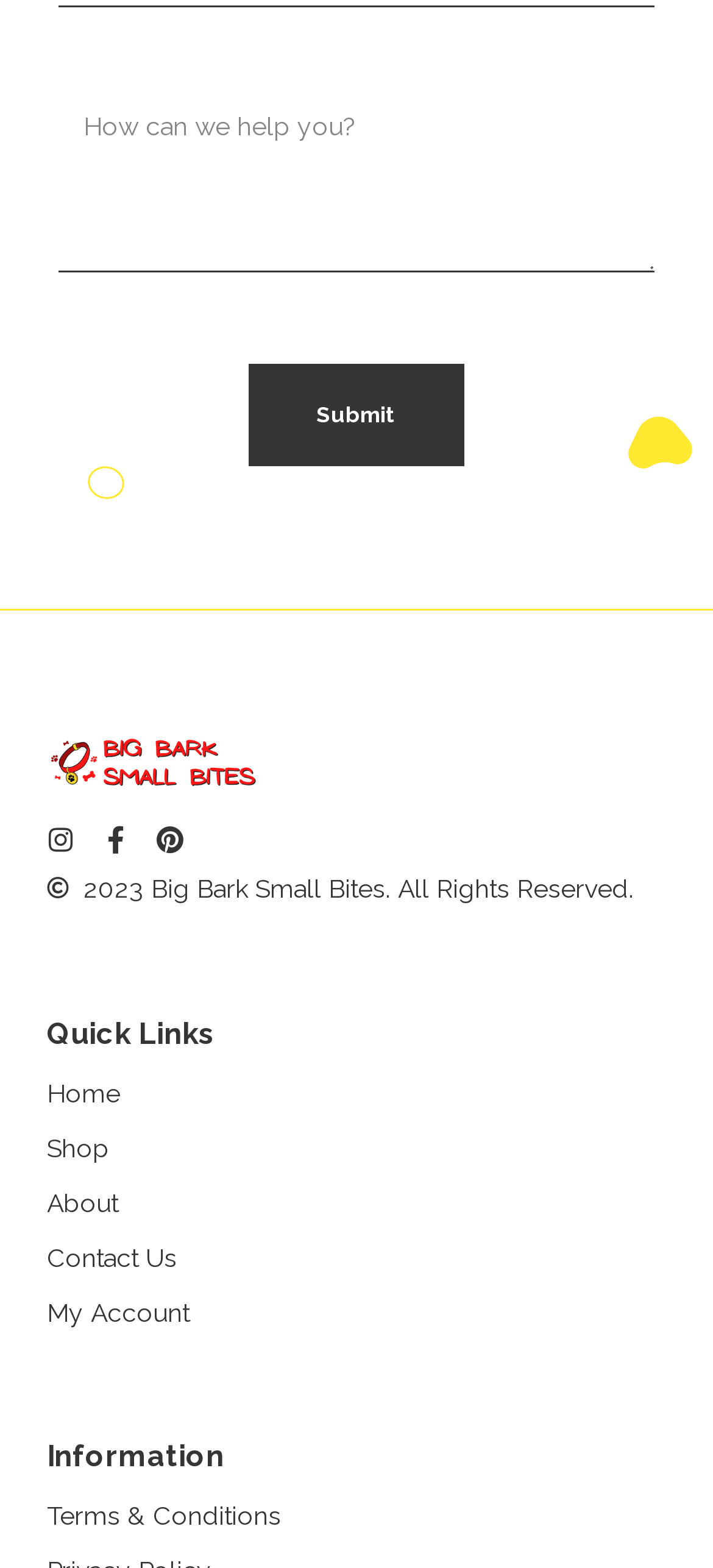Answer succinctly with a single word or phrase:
What is the text on the top textbox?

How can we help you?